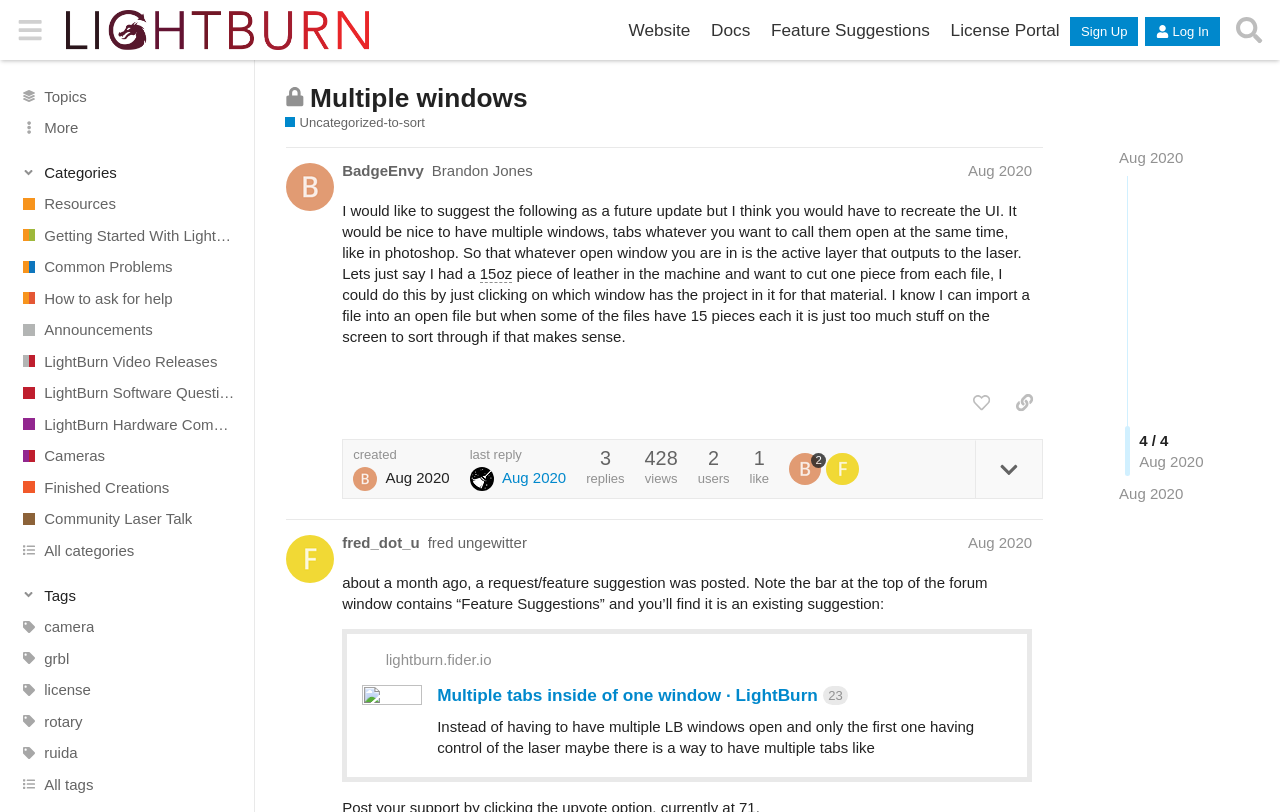Answer the following query concisely with a single word or phrase:
What is the username of the post author?

BadgeEnvy